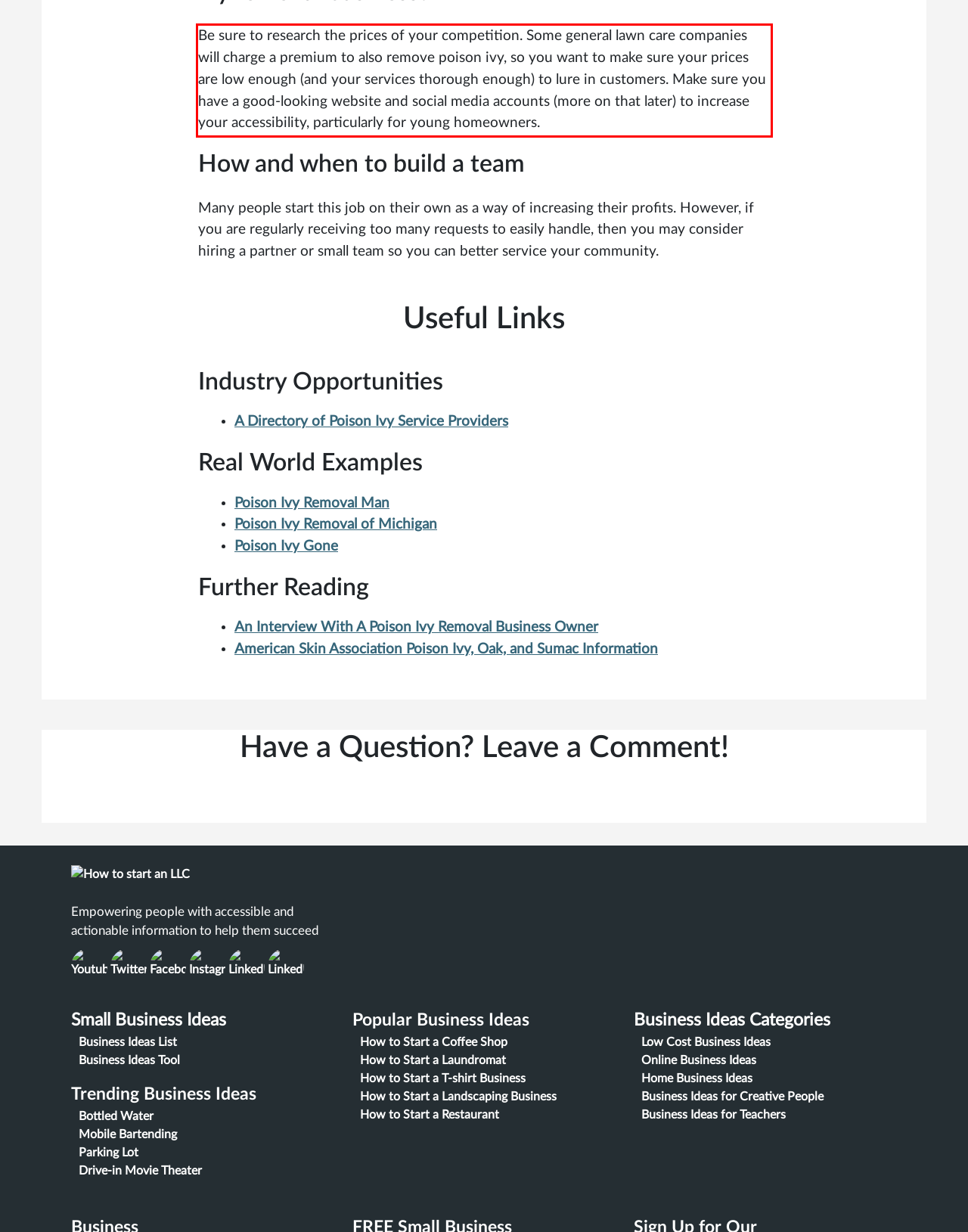Identify the text inside the red bounding box on the provided webpage screenshot by performing OCR.

Be sure to research the prices of your competition. Some general lawn care companies will charge a premium to also remove poison ivy, so you want to make sure your prices are low enough (and your services thorough enough) to lure in customers. Make sure you have a good-looking website and social media accounts (more on that later) to increase your accessibility, particularly for young homeowners.